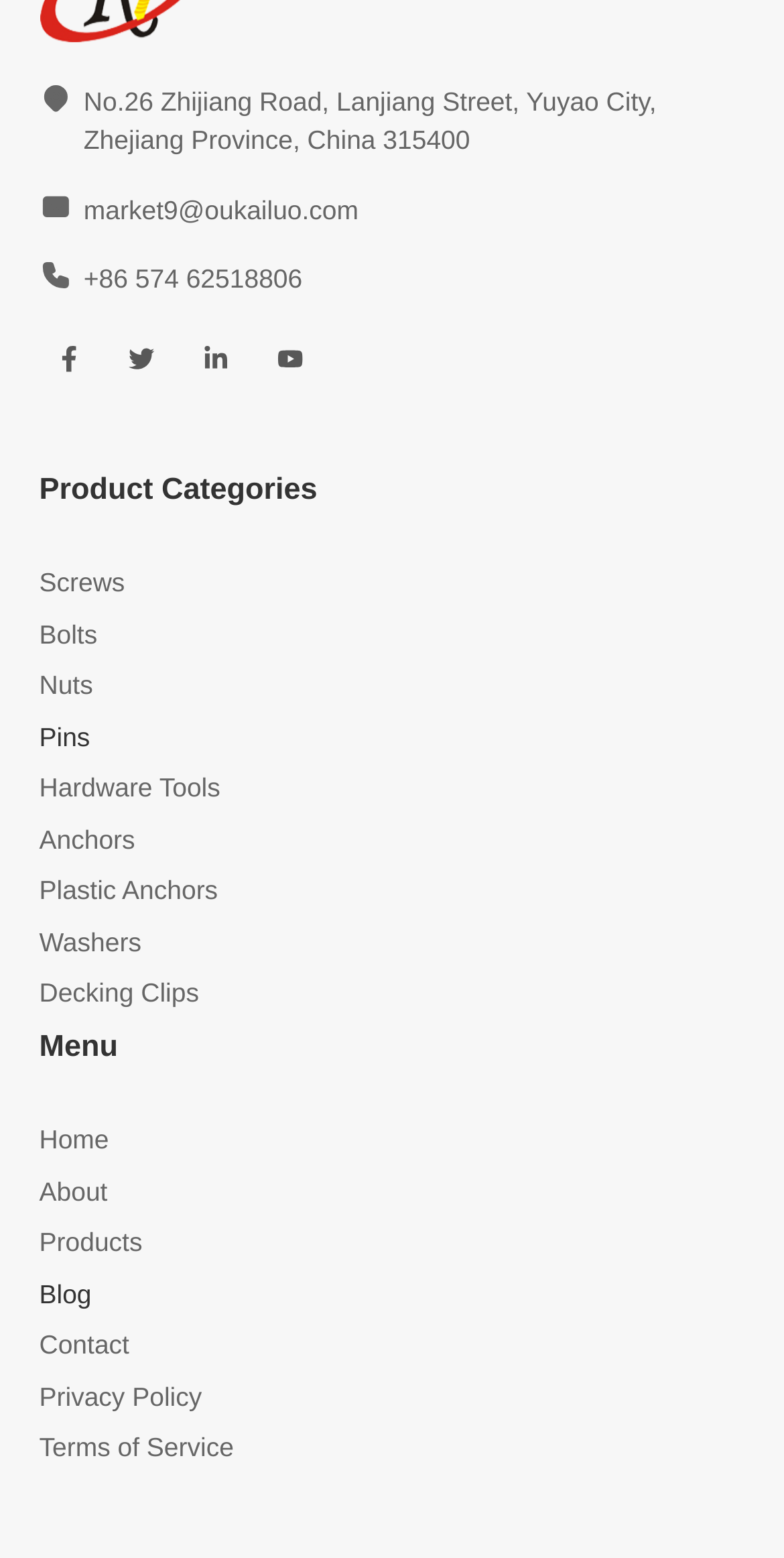Provide the bounding box coordinates of the HTML element this sentence describes: "Hardware Tools". The bounding box coordinates consist of four float numbers between 0 and 1, i.e., [left, top, right, bottom].

[0.05, 0.496, 0.281, 0.515]